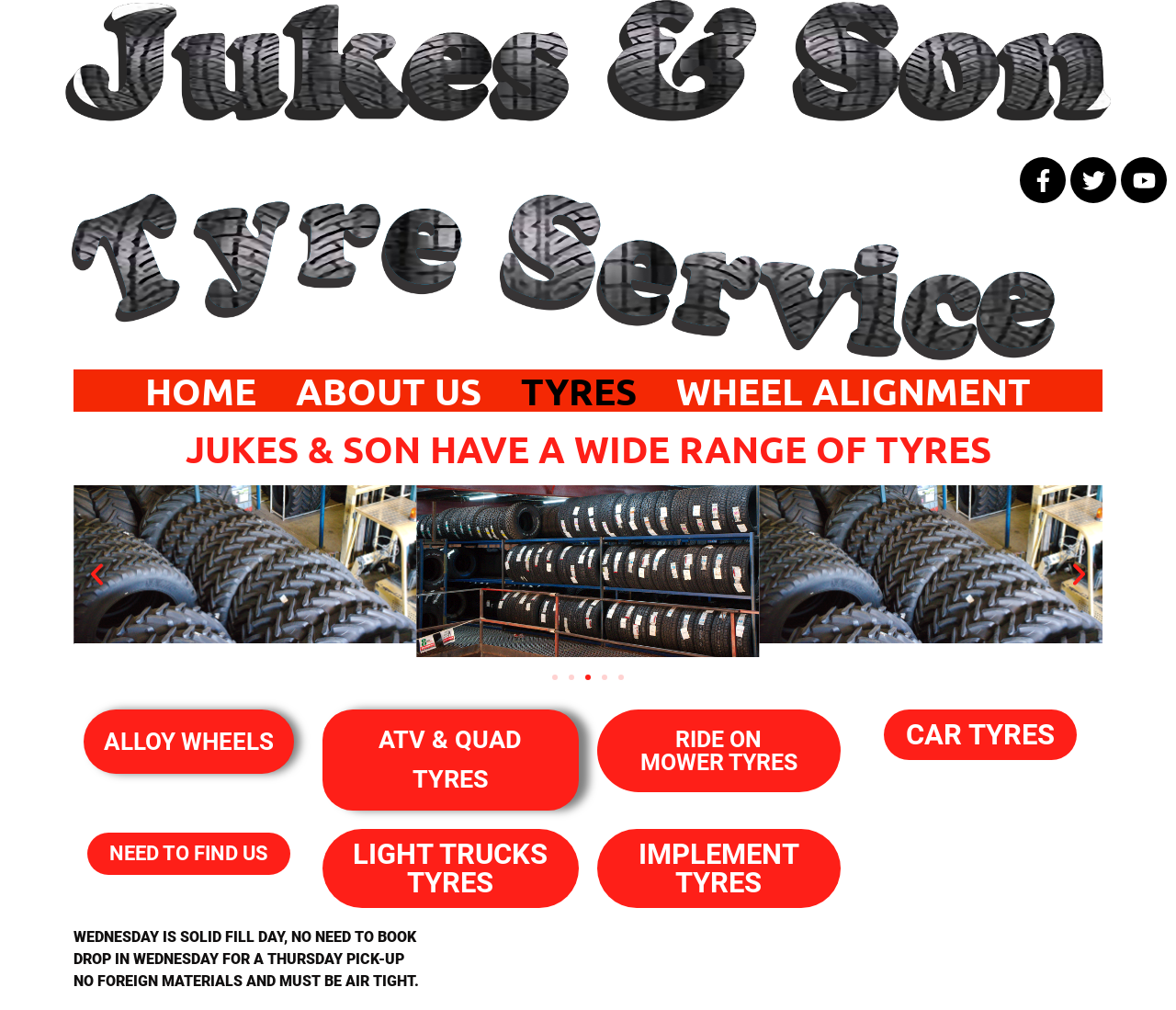Provide a thorough summary of the webpage.

The webpage is about Jukes & Son Tyre Service, a company that offers various types of tyres and related services. At the top right corner, there are three social media links: Facebook, Twitter, and Youtube, each accompanied by an image. 

Below the social media links, there is a navigation menu with five links: HOME, ABOUT US, TYRES, WHEEL ALIGNMENT, and others. The TYRES link is currently active, as indicated by the heading "JUKES & SON HAVE A WIDE RANGE OF TYRES" below it.

On the main content area, there is a carousel with five slides, each displaying an image of different tyres. The carousel has navigation buttons to move to the previous or next slide. Below the carousel, there are six links to specific types of tyres, including ALLOY WHEELS, ATV & QUAD TYRES, and CAR TYRES.

Further down, there are three paragraphs of text, each providing information about the company's services, including a note about solid fill day, a reminder to drop in on Wednesday for a Thursday pick-up, and a warning about foreign materials and air tightness.

Overall, the webpage is focused on showcasing the company's tyre products and services, with a clear navigation menu and prominent display of images and information.